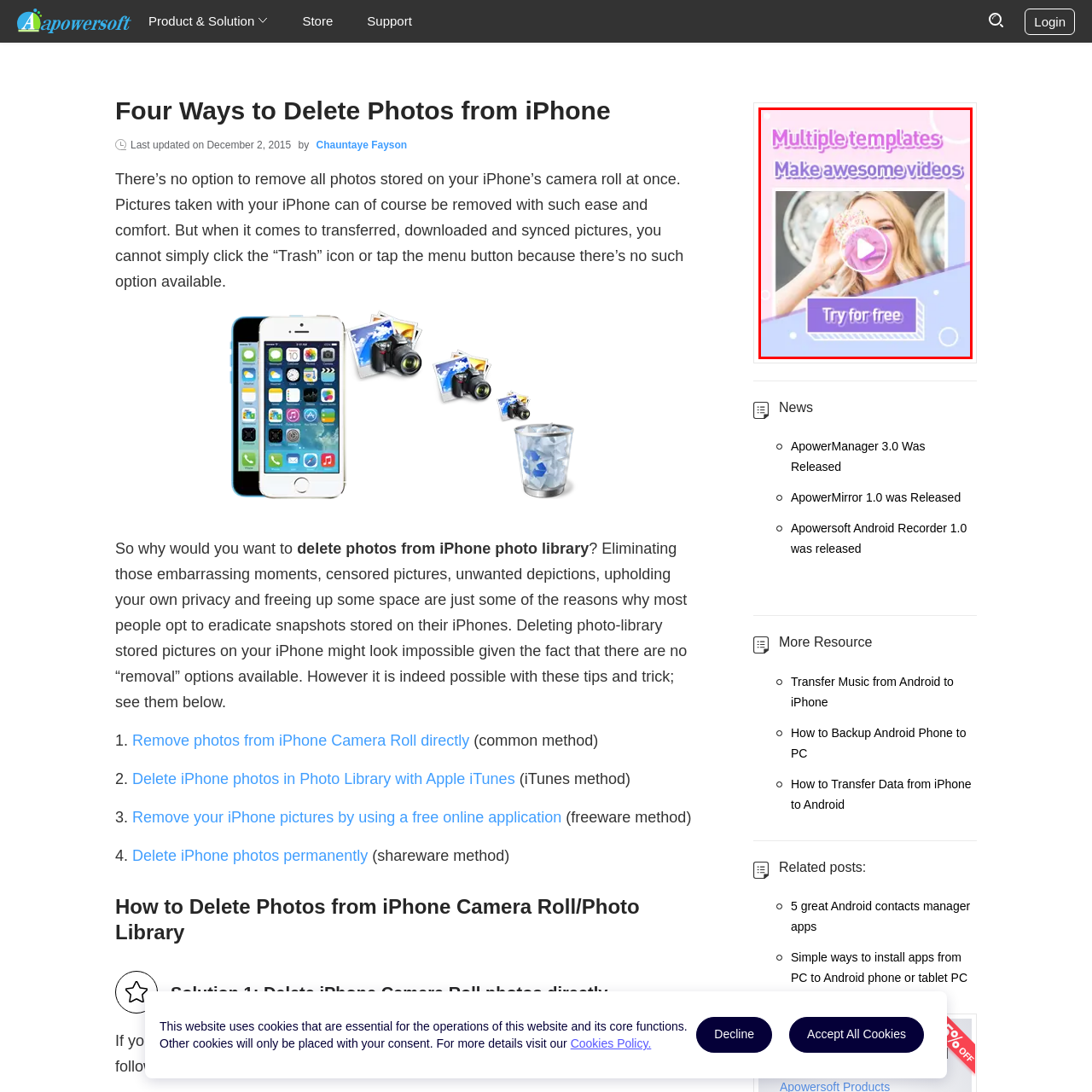What is the purpose of the call-to-action button?
Observe the image inside the red bounding box and answer the question using only one word or a short phrase.

To encourage immediate engagement